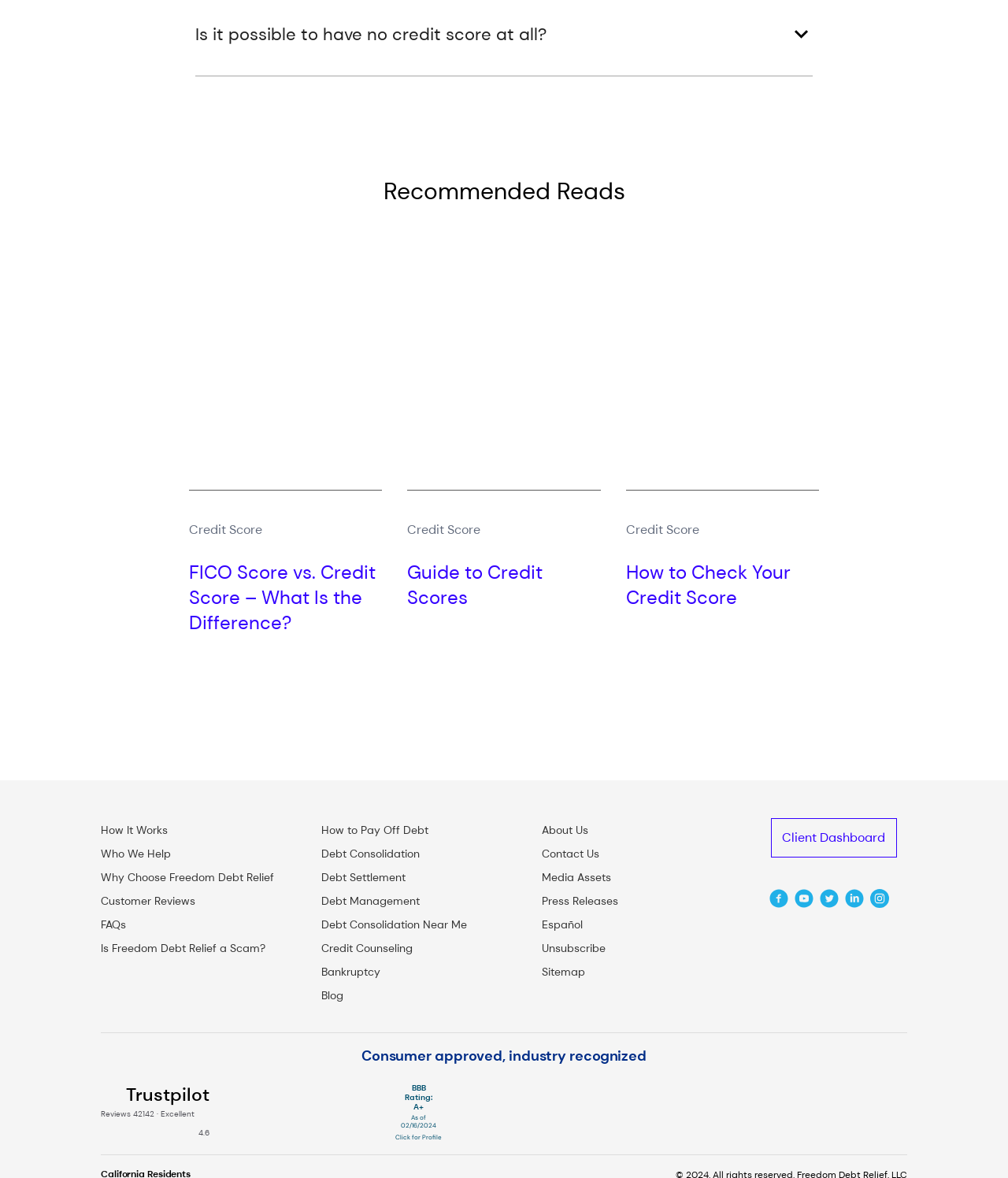Provide the bounding box coordinates of the HTML element this sentence describes: "Debt Consolidation".

[0.319, 0.718, 0.416, 0.731]